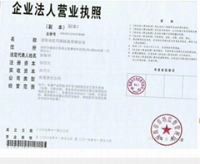Create an exhaustive description of the image.

The image depicts a business license certificate issued to Shenzhen Each House Technology Co., Ltd. The certificate features headings and text in Chinese, including important details about the company such as its registration name, legal status, and operational scope. Prominently displayed are official stamps, including a red seal, indicating authenticity and regulatory approval. This document showcases the company’s establishment as a legal entity, emphasizing its foundation as an innovative high-tech enterprise involved in various power conditioning products and alternative energy solutions since its establishment in 2003.